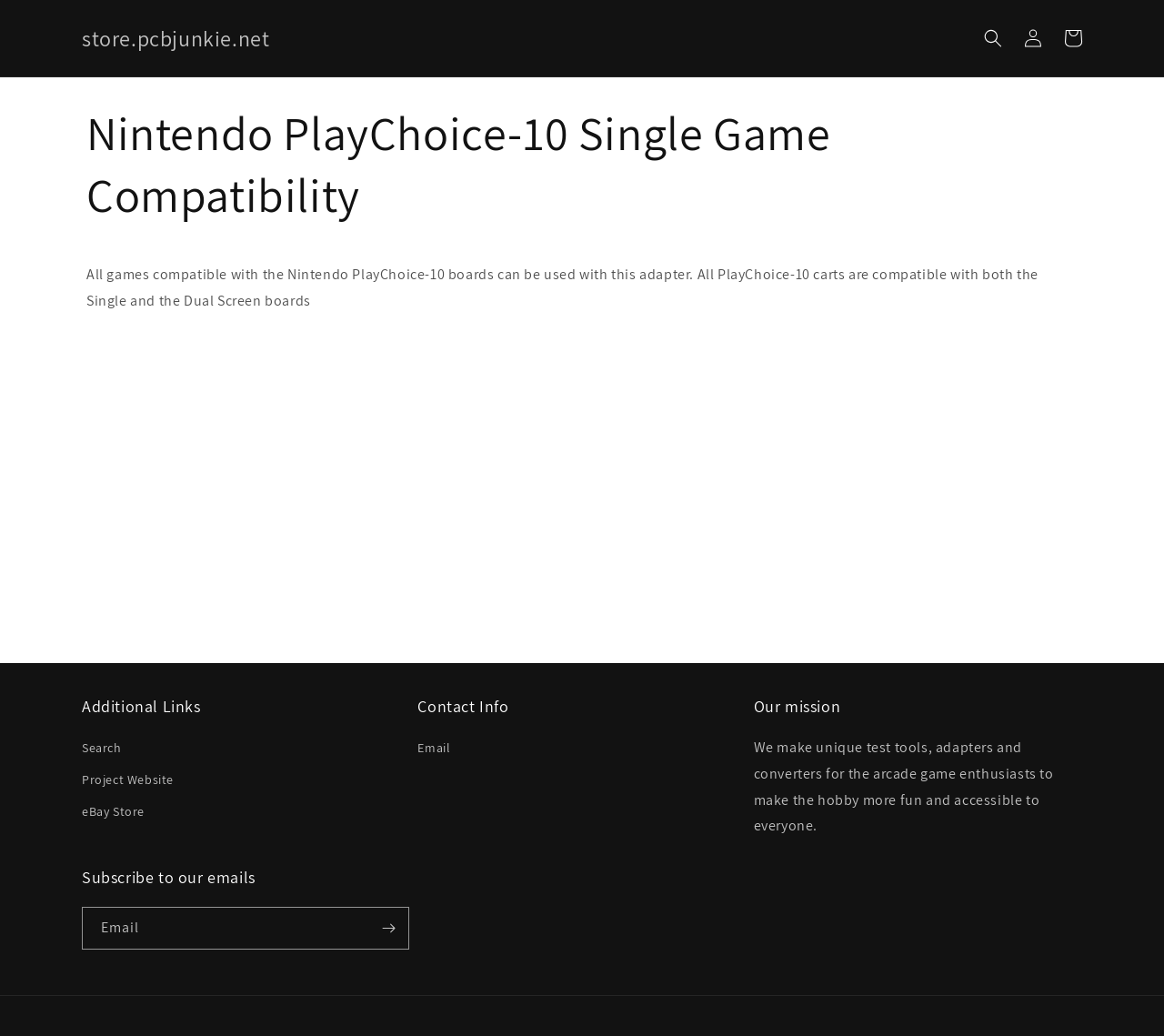How many headings are on the webpage?
Carefully examine the image and provide a detailed answer to the question.

There are five headings on the webpage: 'Nintendo PlayChoice-10 Single Game Compatibility', 'Additional Links', 'Contact Info', 'Our mission', and 'Subscribe to our emails'.